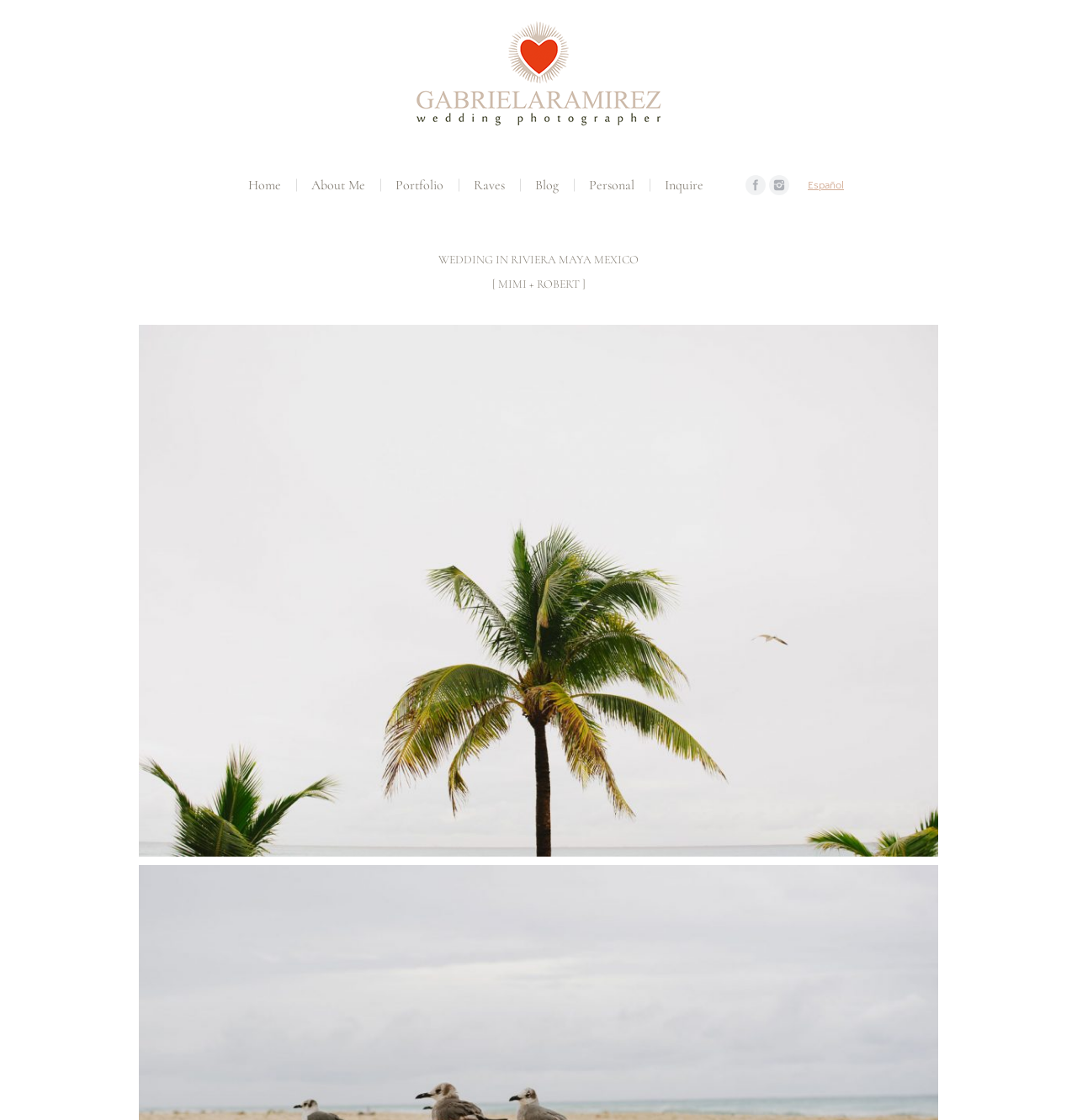Could you indicate the bounding box coordinates of the region to click in order to complete this instruction: "Open the 'Facebook' page".

[0.692, 0.156, 0.711, 0.174]